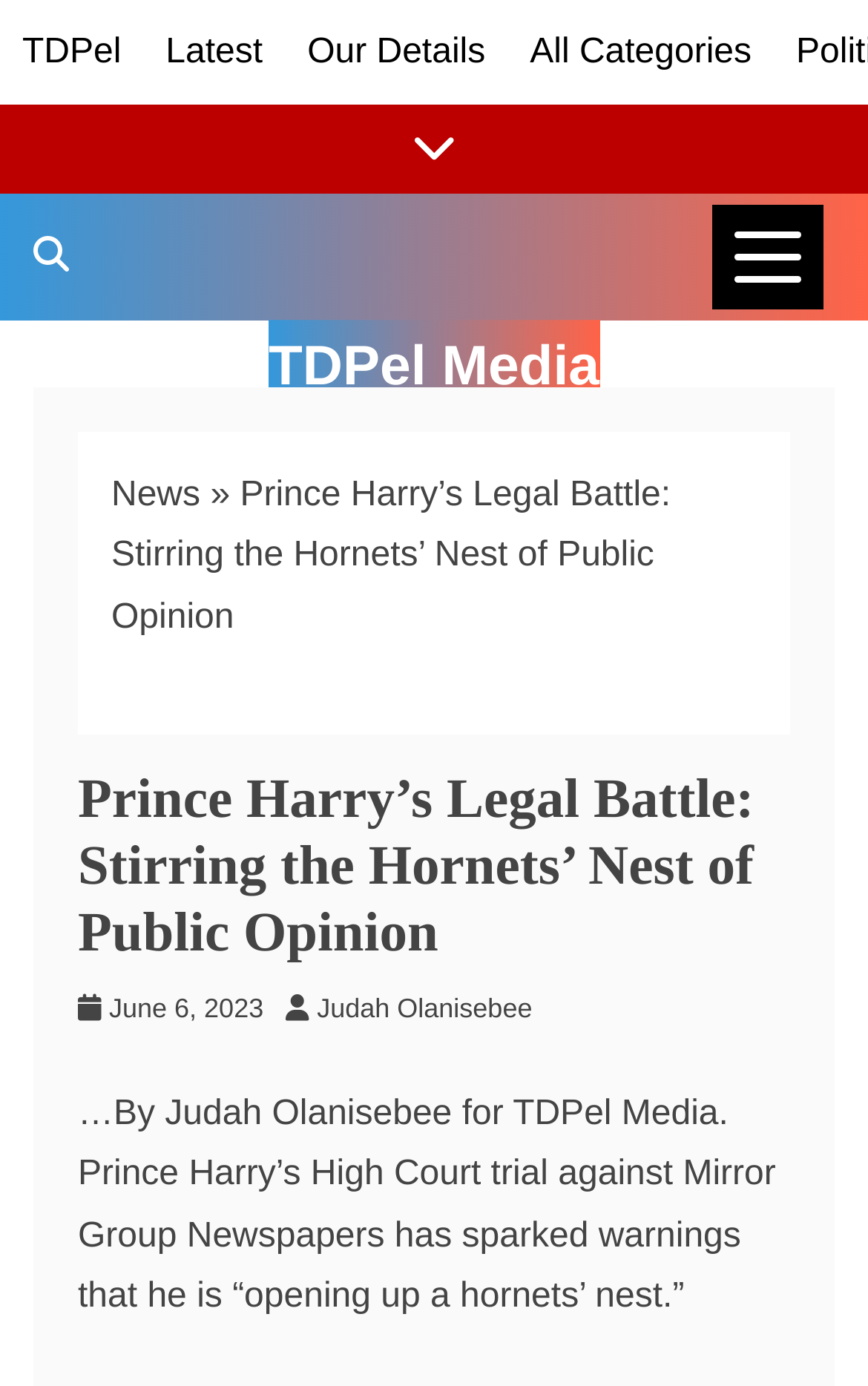Locate the heading on the webpage and return its text.

Prince Harry’s Legal Battle: Stirring the Hornets’ Nest of Public Opinion